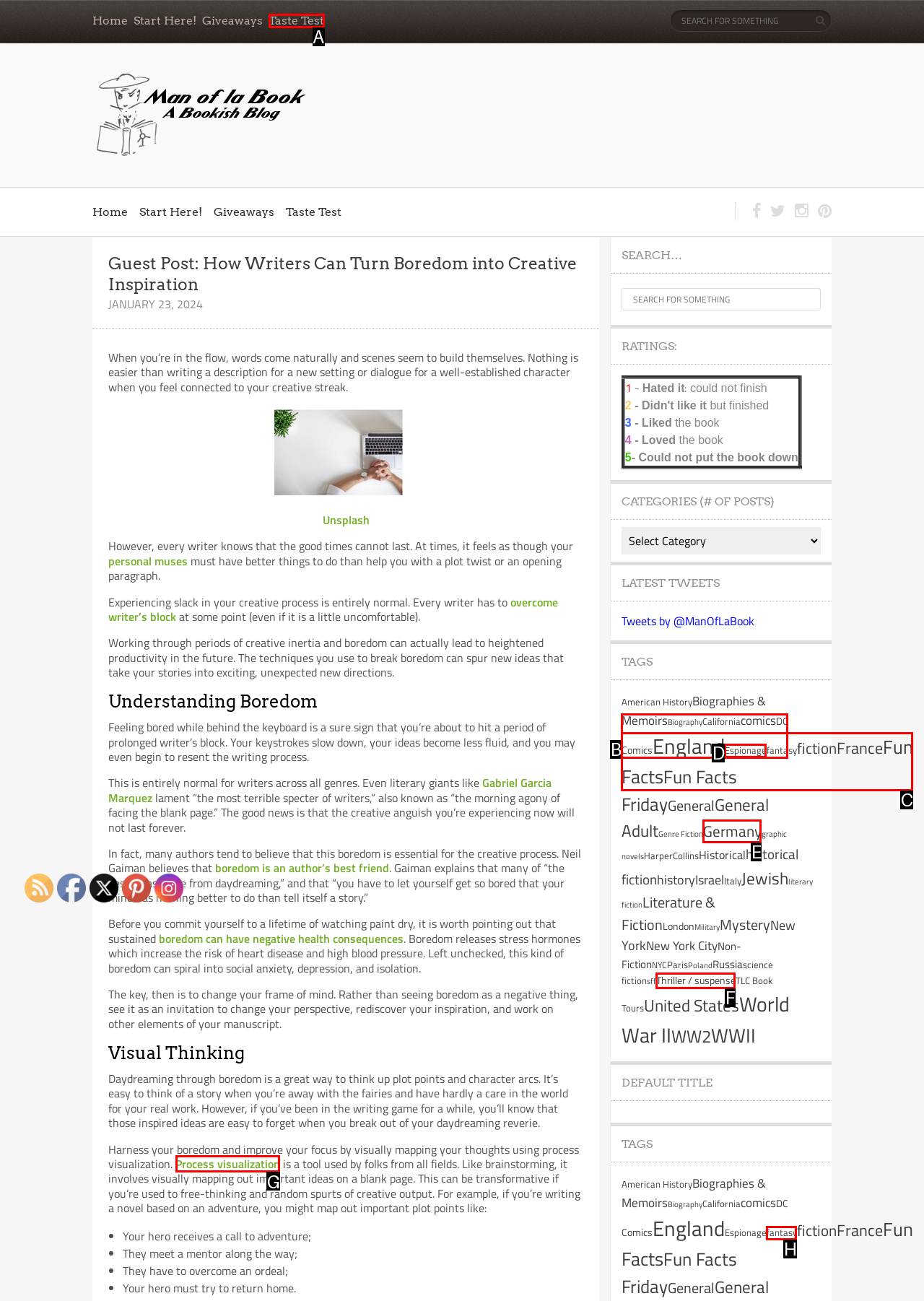Identify the correct UI element to click to follow this instruction: Read more about 'Process visualization'
Respond with the letter of the appropriate choice from the displayed options.

G